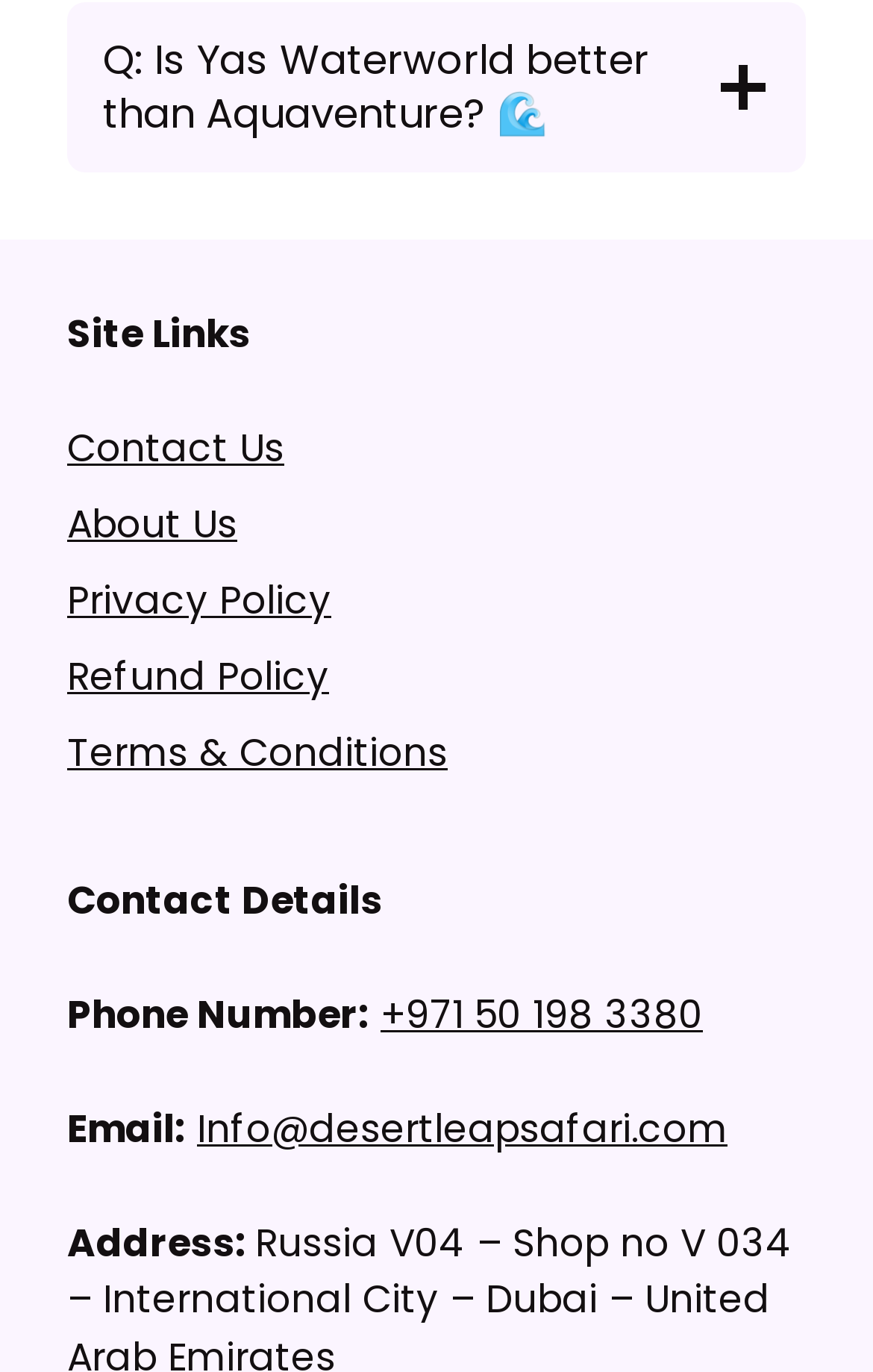Extract the bounding box coordinates for the UI element described as: "+971 50 198 3380".

[0.436, 0.719, 0.805, 0.758]